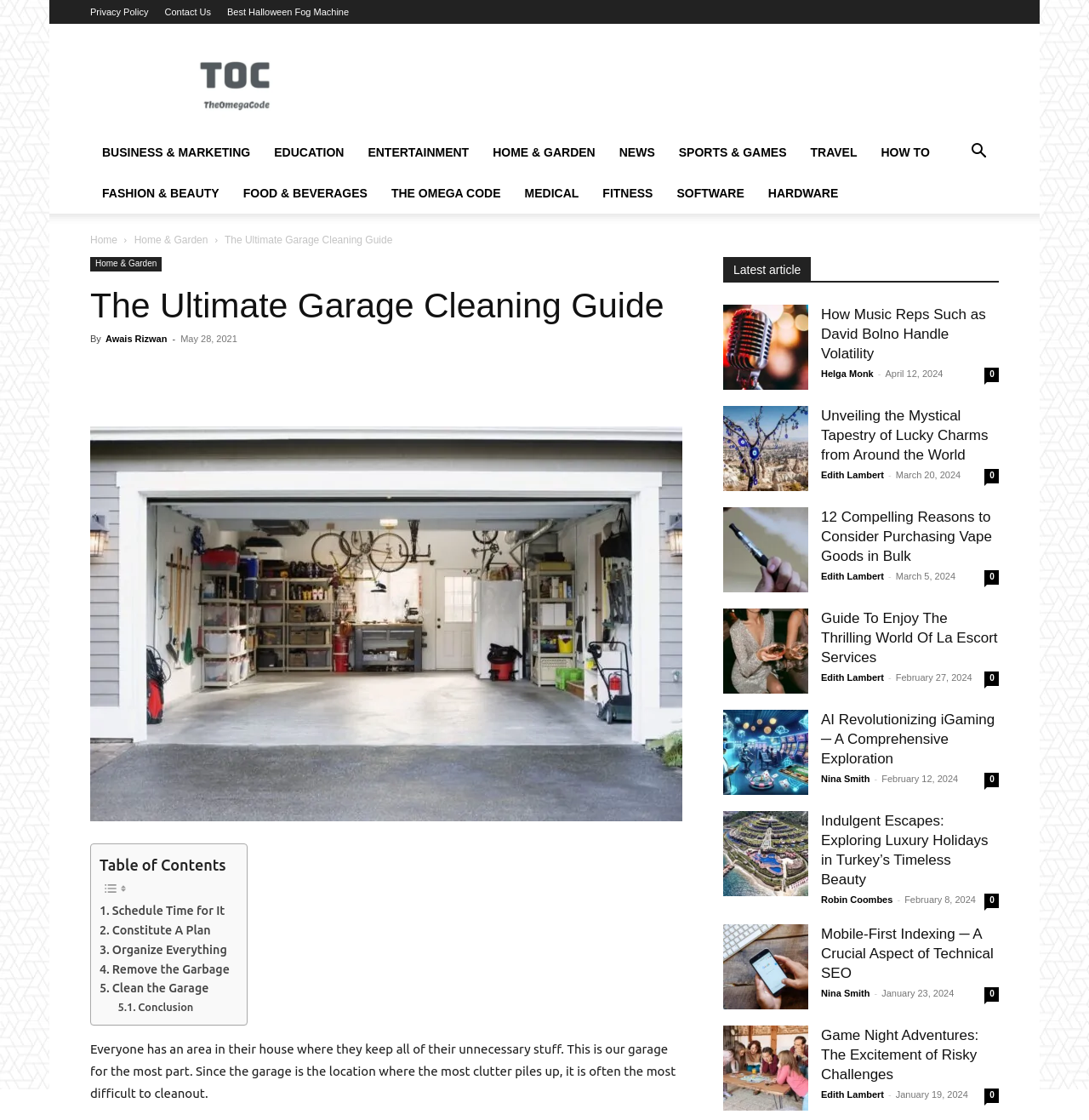Detail the features and information presented on the webpage.

This webpage is about "The Ultimate Garage Cleaning Guide". At the top, there are several links to different categories, including "BUSINESS & MARKETING", "EDUCATION", "ENTERTAINMENT", and more. Below these links, there is a search button and a link to the "Home" page.

The main content of the page is divided into two sections. On the left side, there is a table of contents with links to different parts of the guide, including "Schedule Time for It", "Constitute A Plan", and "Remove the Garbage". Below the table of contents, there is a paragraph of text that introduces the topic of garage cleaning.

On the right side, there is a section titled "Latest article" that features three articles with images and links to read more. The articles are about music representatives, lucky charms, and vape goods.

At the top of the page, there is a header with the title "The Ultimate Garage Cleaning Guide" and a link to the "Home & Garden" category. Below the header, there are several social media links and an image related to the guide.